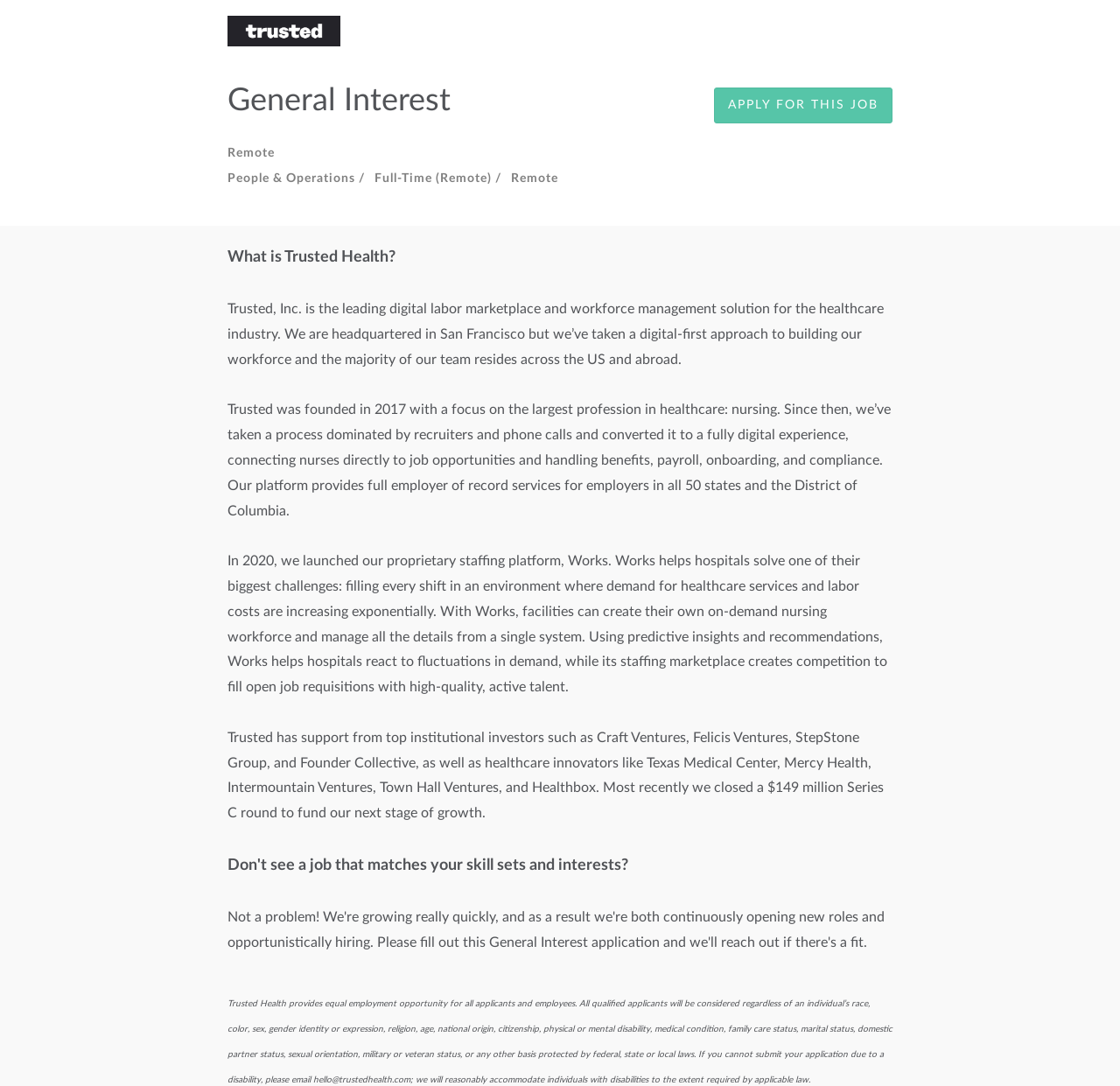What is the company name?
Using the image as a reference, deliver a detailed and thorough answer to the question.

I found the company name by reading the text on the webpage, specifically the sentence 'What is Trusted Health?' which is followed by a description of the company.